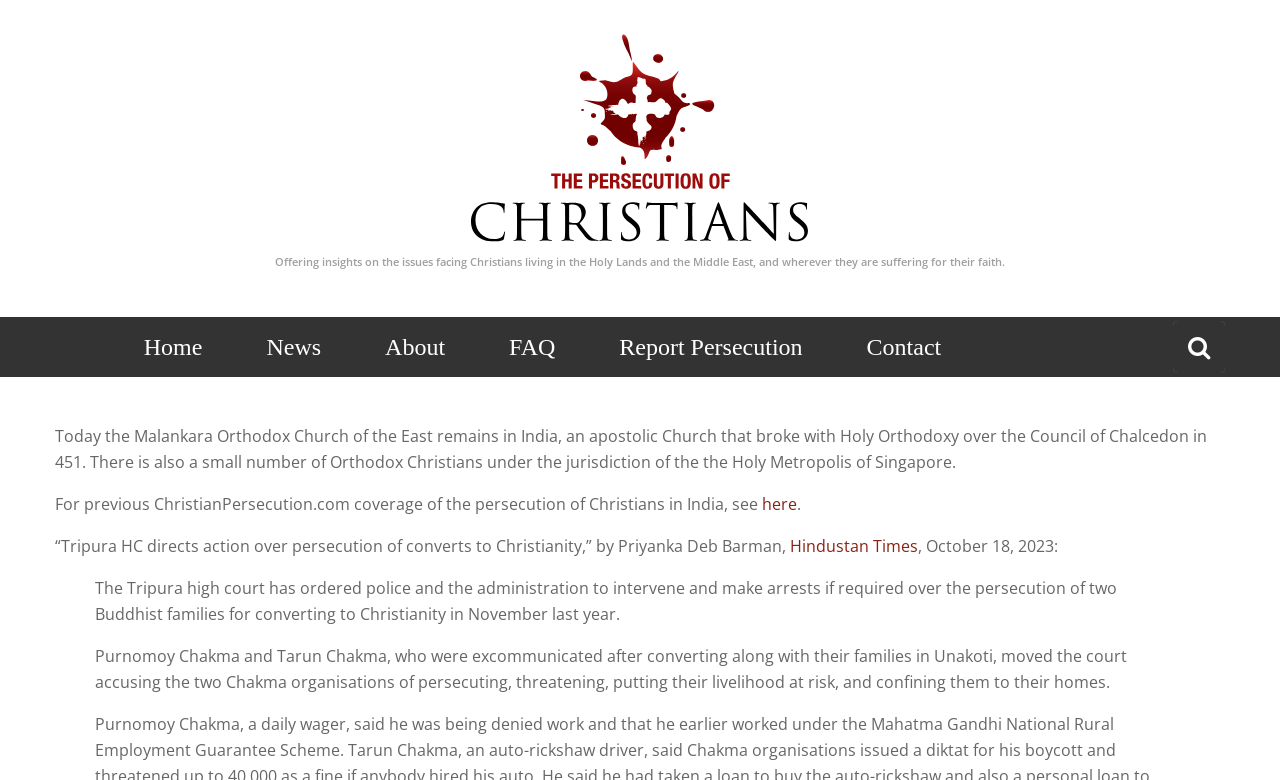Using the provided element description, identify the bounding box coordinates as (top-left x, top-left y, bottom-right x, bottom-right y). Ensure all values are between 0 and 1. Description: About

[0.285, 0.406, 0.363, 0.483]